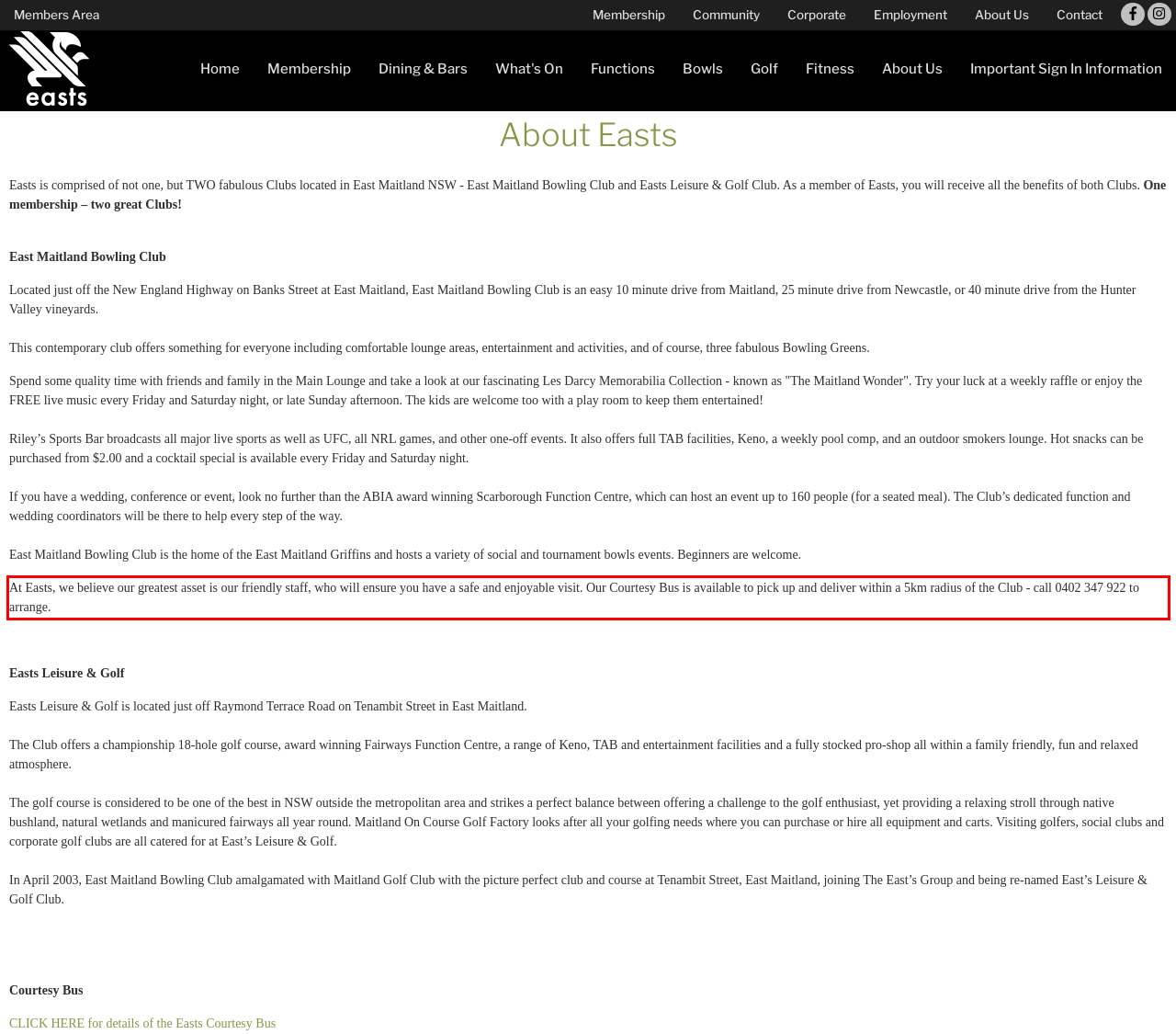Identify the red bounding box in the webpage screenshot and perform OCR to generate the text content enclosed.

At Easts, we believe our greatest asset is our friendly staff, who will ensure you have a safe and enjoyable visit. Our Courtesy Bus is available to pick up and deliver within a 5km radius of the Club - call 0402 347 922 to arrange.